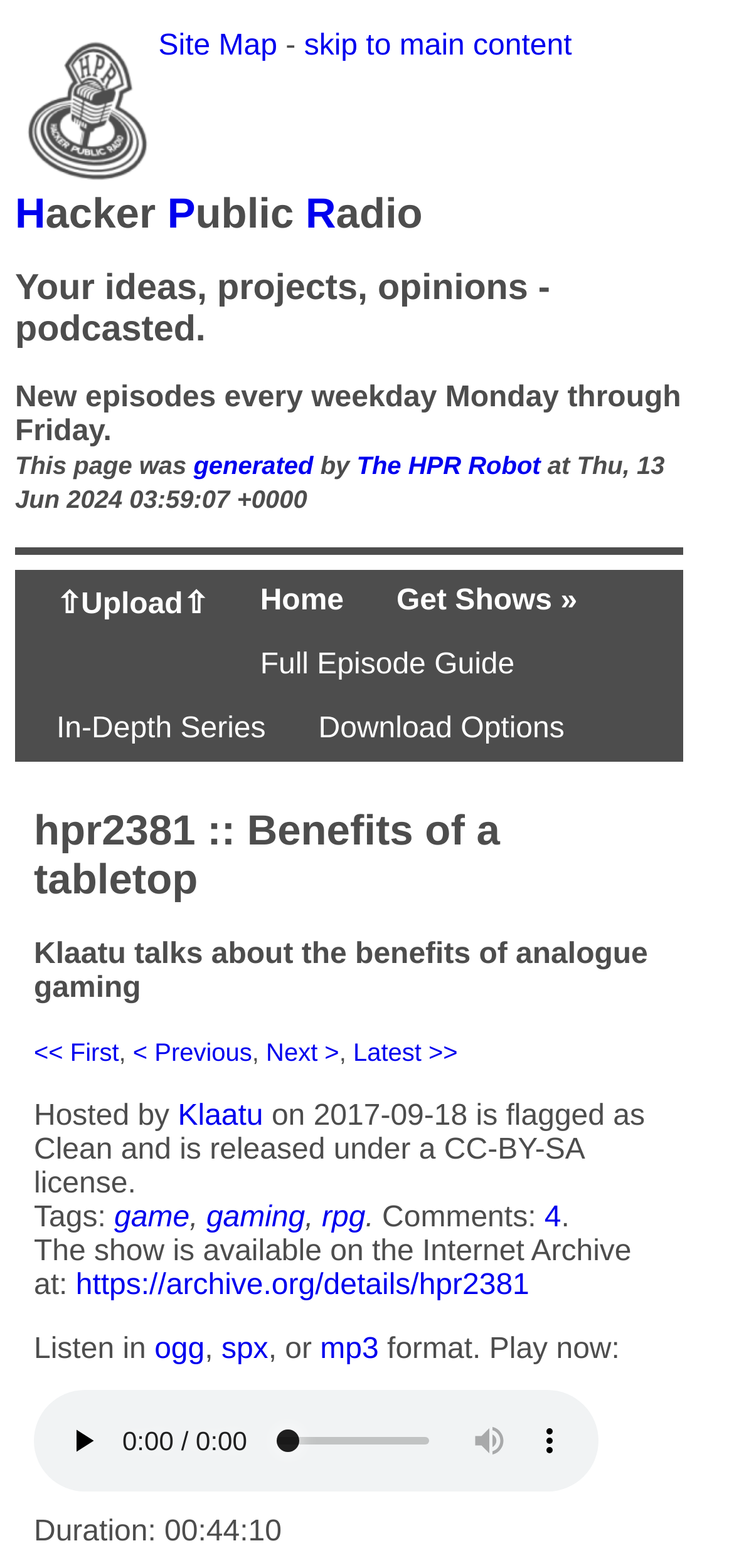What are the available download formats for episodes?
Using the image as a reference, answer with just one word or a short phrase.

ogg, spx, mp3